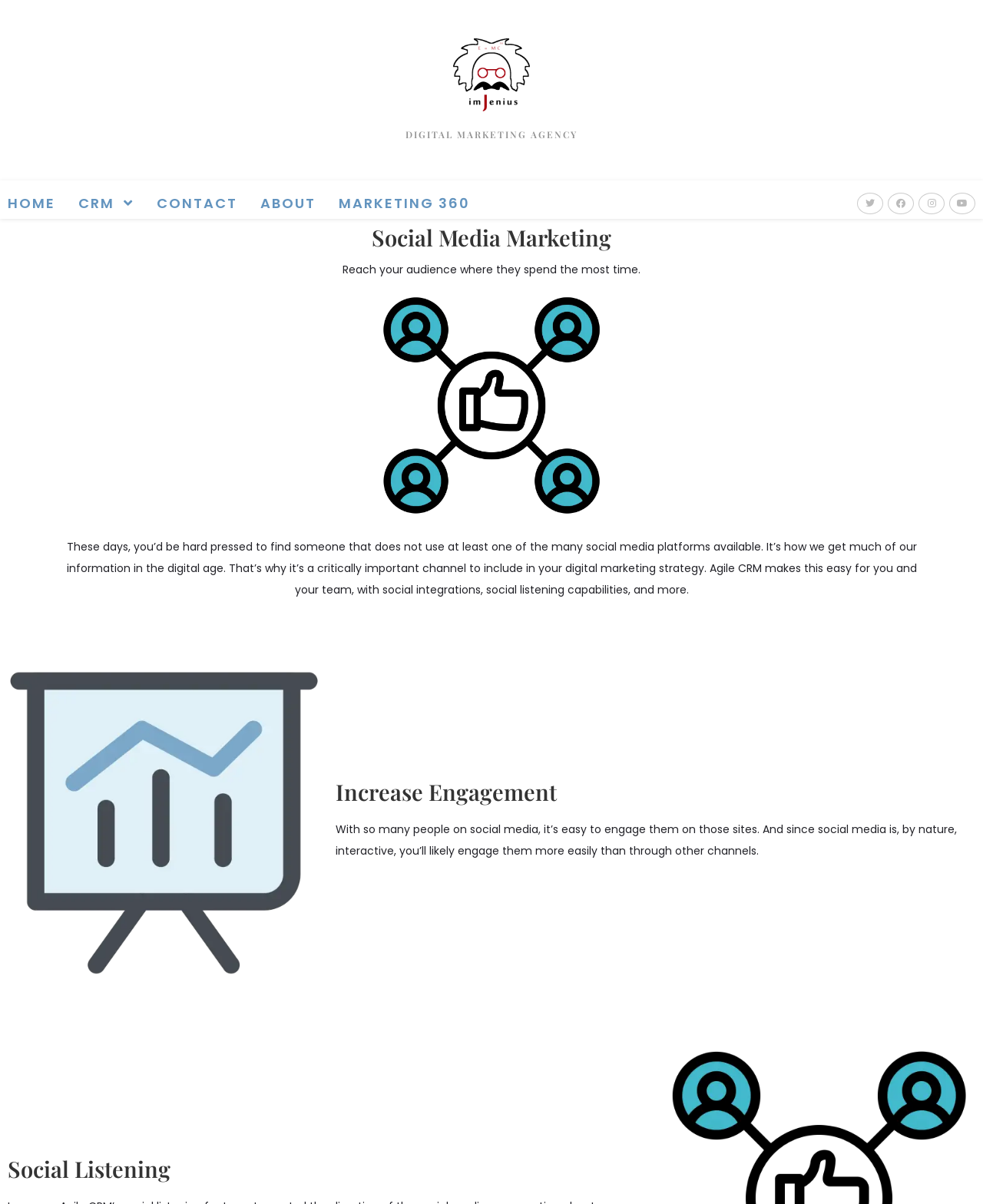Respond with a single word or phrase for the following question: 
What is the purpose of social listening?

Not specified